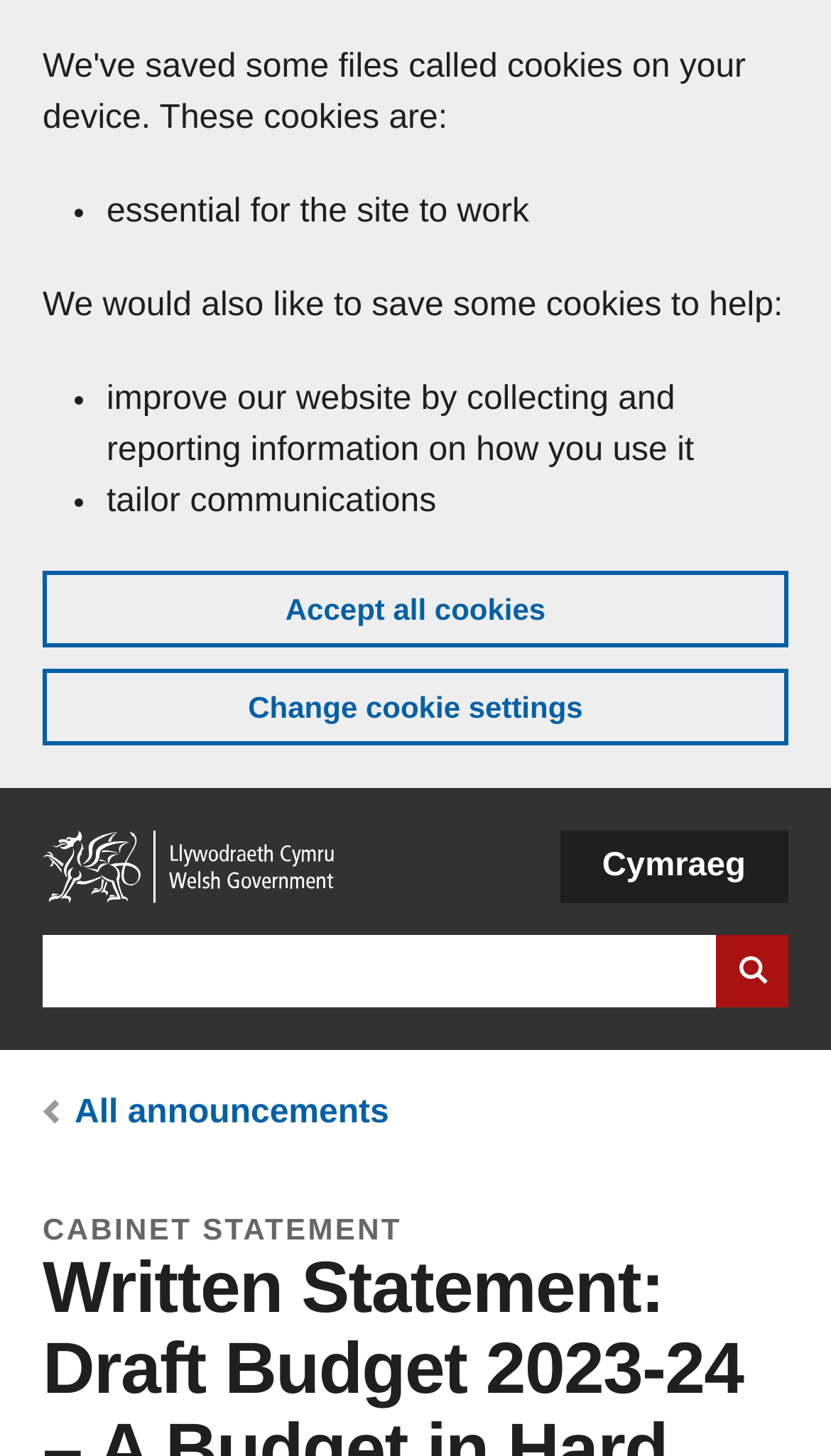Refer to the image and answer the question with as much detail as possible: What is the purpose of the cookies on this website?

Based on the cookie banner, it is clear that the website uses cookies for essential purposes, such as making the site work, and for improvement purposes, such as collecting and reporting information on how users interact with the site.